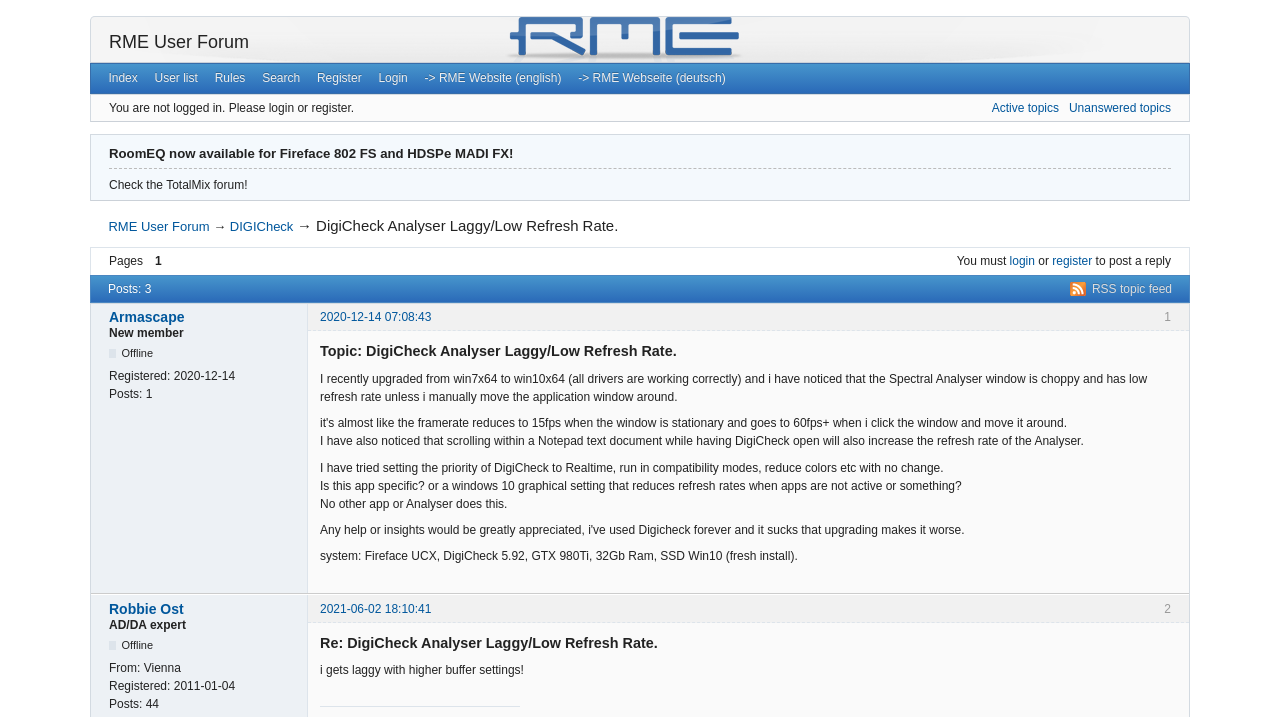Please specify the bounding box coordinates of the element that should be clicked to execute the given instruction: 'register to the forum'. Ensure the coordinates are four float numbers between 0 and 1, expressed as [left, top, right, bottom].

[0.241, 0.09, 0.289, 0.129]